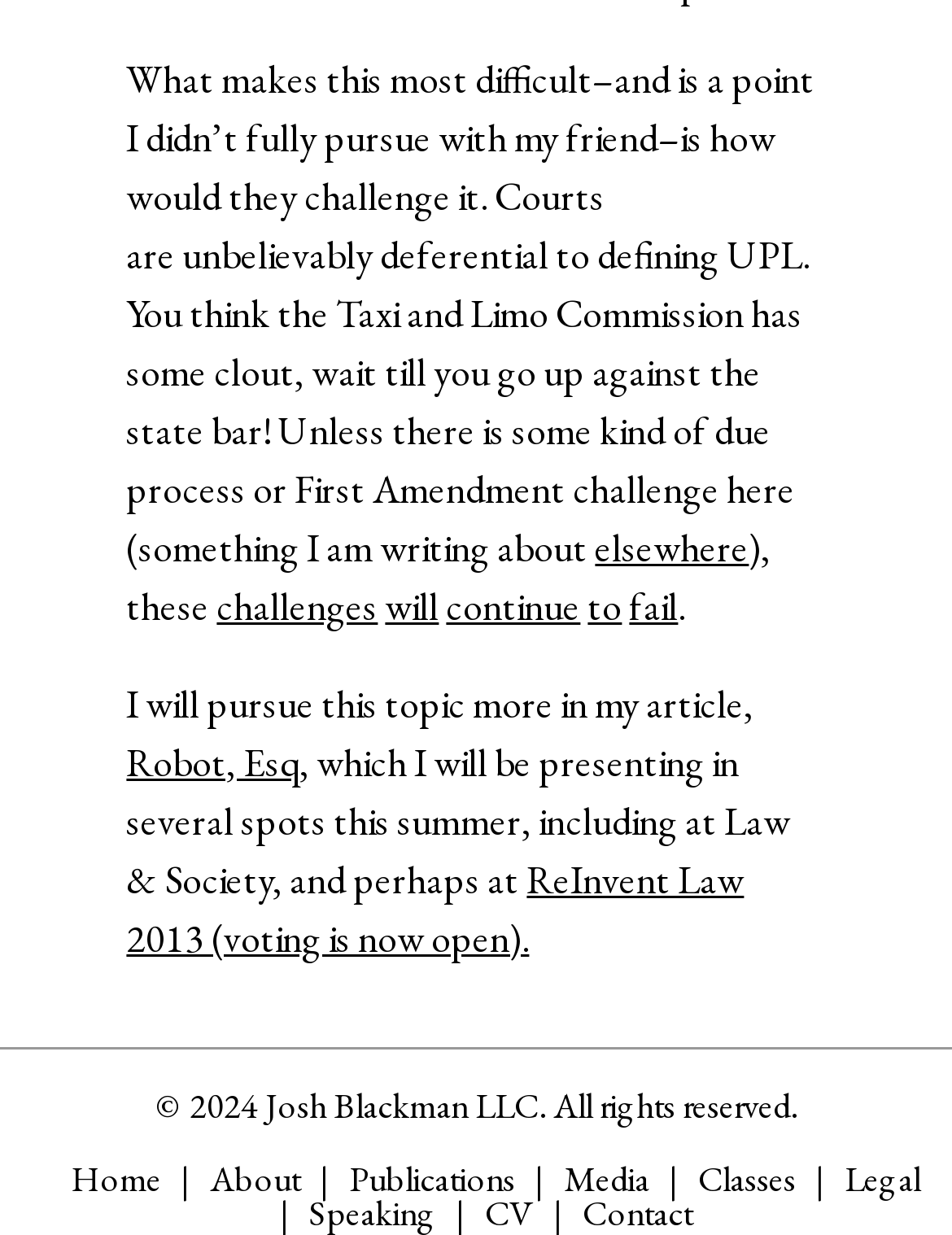Determine the coordinates of the bounding box for the clickable area needed to execute this instruction: "click the link to read more about challenges".

[0.228, 0.47, 0.397, 0.511]